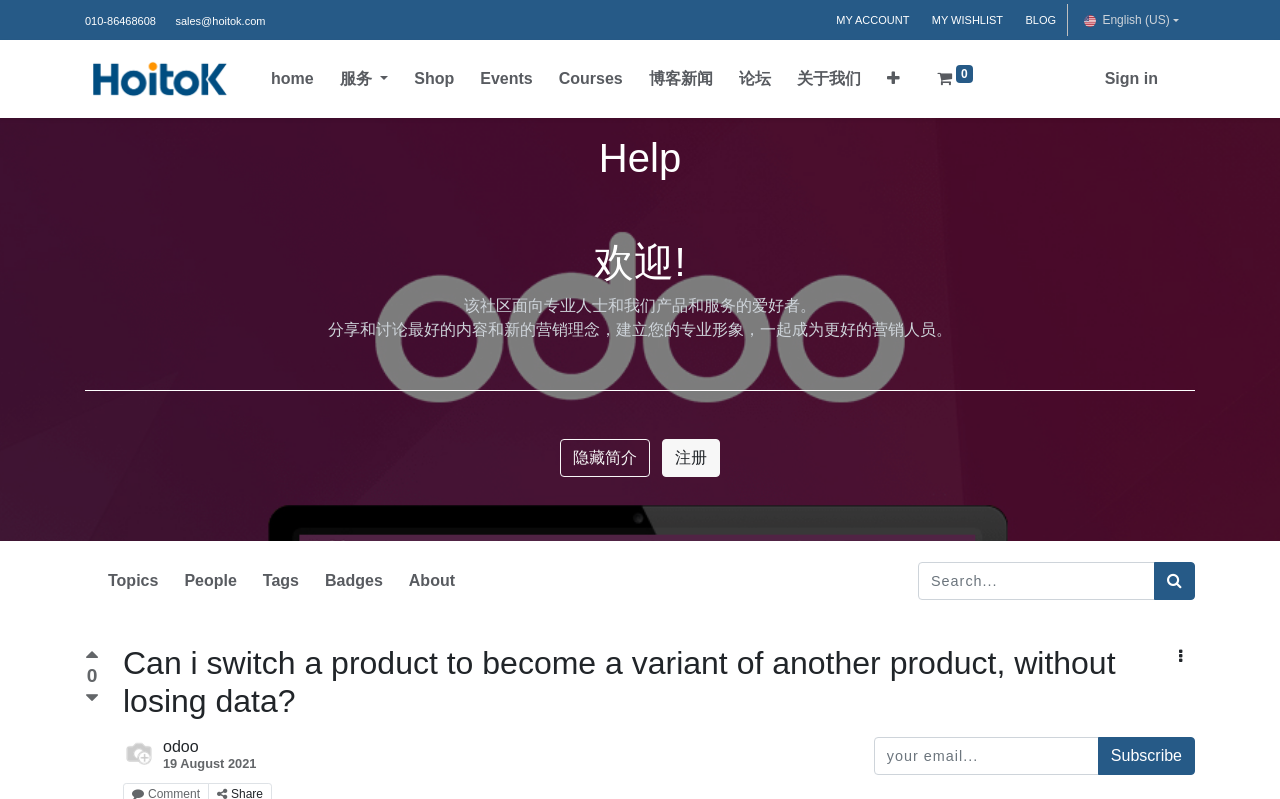What is the username of the user who posted this?
Give a detailed explanation using the information visible in the image.

I found the username of the user who posted this by looking at the avatar section, where I saw a link with the text 'odoo'. This suggests that this is the username of the user who posted this.